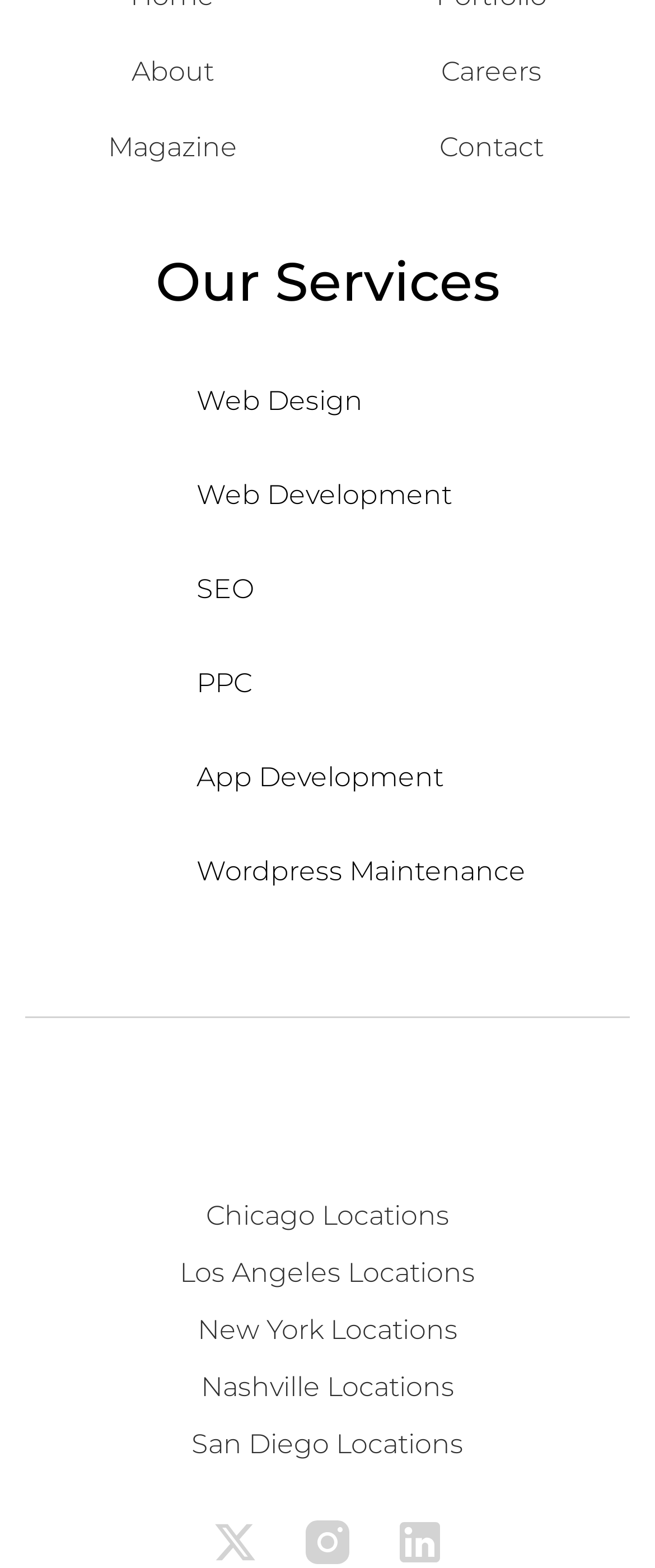What is the second link from the top?
Please give a detailed and elaborate answer to the question based on the image.

The second link from the top is 'Magazine' because it has a bounding box coordinate of [0.165, 0.083, 0.362, 0.103] and is positioned below the 'About' link.